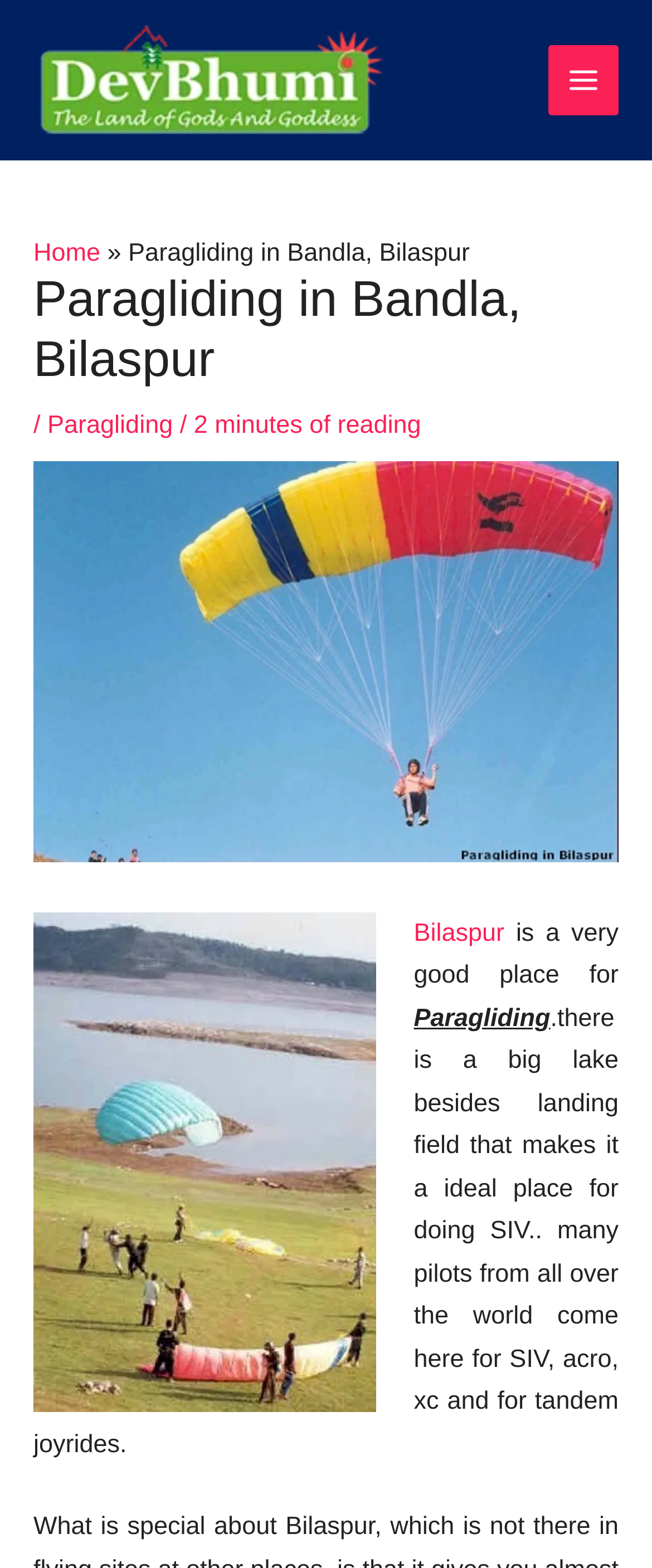What is the feature of the landing field?
Answer the question with detailed information derived from the image.

I found the answer by reading the text '.there is a big lake besides landing field that makes it a ideal place for...'. From this, I inferred that the feature of the landing field is that it has a big lake besides it.